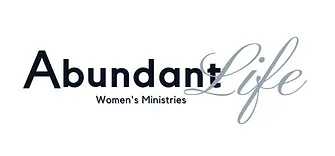Using the information in the image, give a detailed answer to the following question: What is the focus of the organization?

The phrase 'Women's Ministries' is presented in a simple, understated font underneath the main title, which reinforces the organization's focus on women's engagement and community, indicating that the organization's mission is to foster support and connection among women.